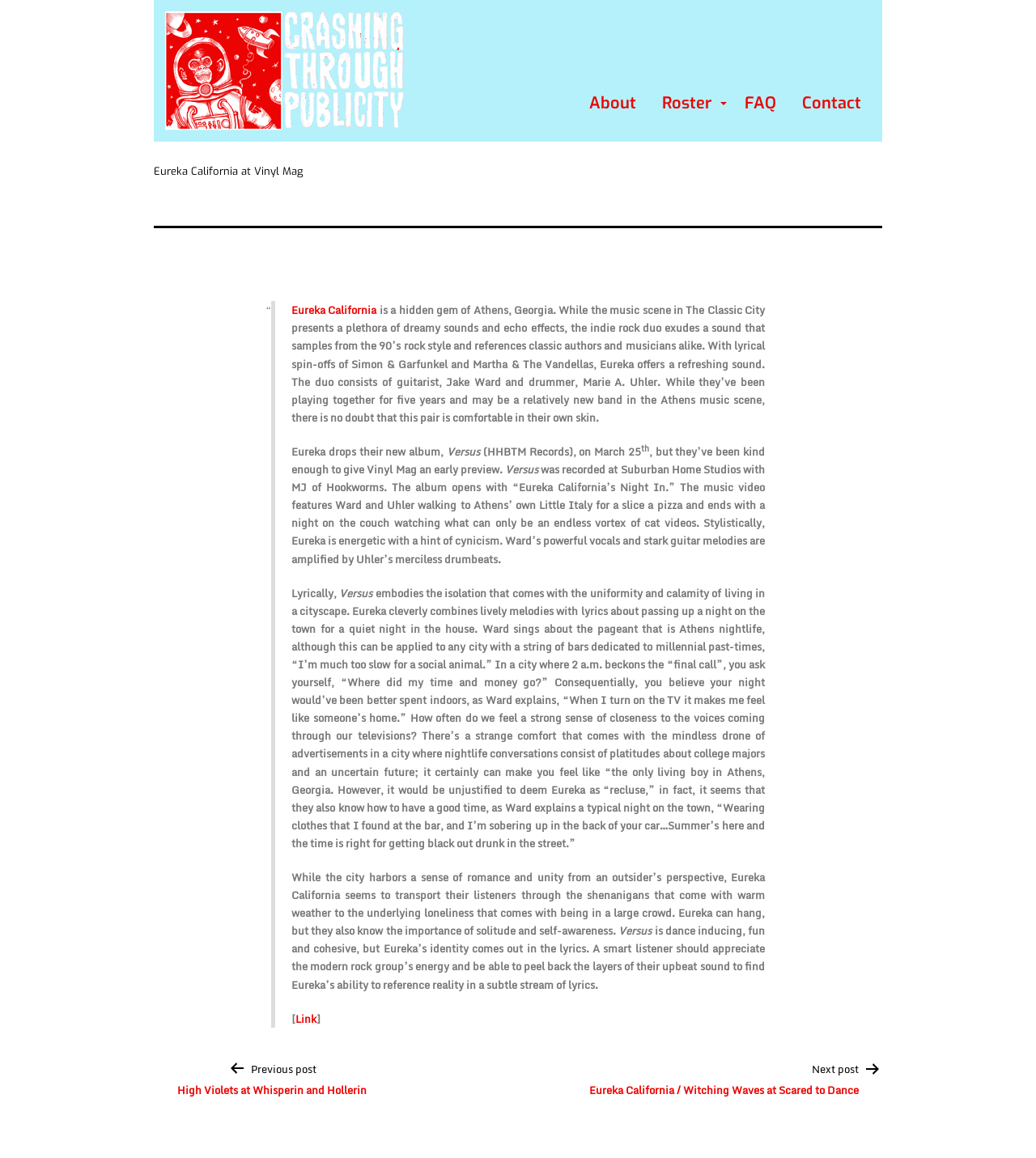Please identify the bounding box coordinates of the element that needs to be clicked to execute the following command: "Check out the link to Eureka California's new album". Provide the bounding box using four float numbers between 0 and 1, formatted as [left, top, right, bottom].

[0.281, 0.26, 0.364, 0.276]